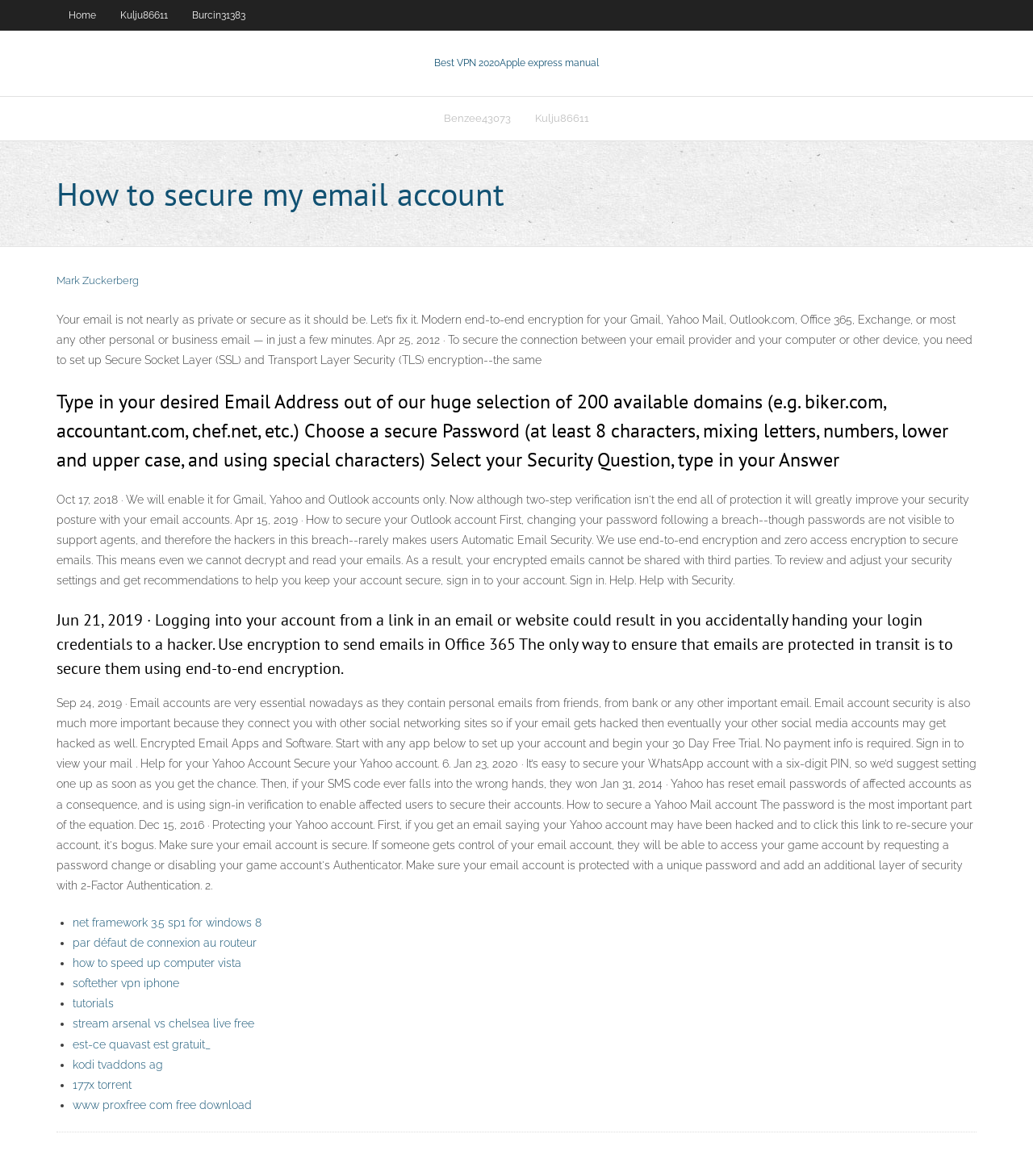Use a single word or phrase to respond to the question:
What is the minimum password length recommended on the webpage?

8 characters